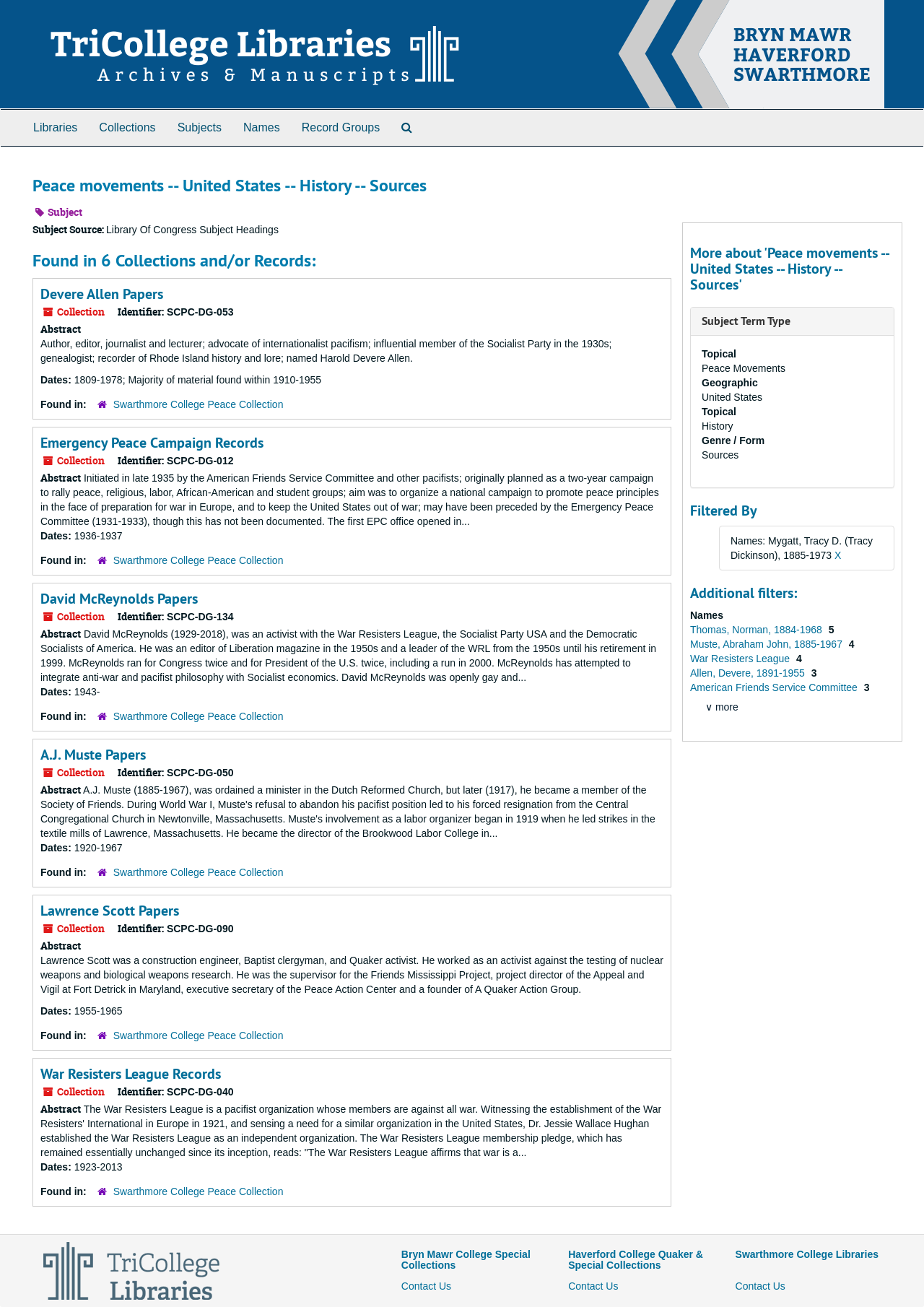Determine the bounding box coordinates of the element's region needed to click to follow the instruction: "Learn more about the 'War Resisters League Records' collection". Provide these coordinates as four float numbers between 0 and 1, formatted as [left, top, right, bottom].

[0.044, 0.814, 0.239, 0.829]